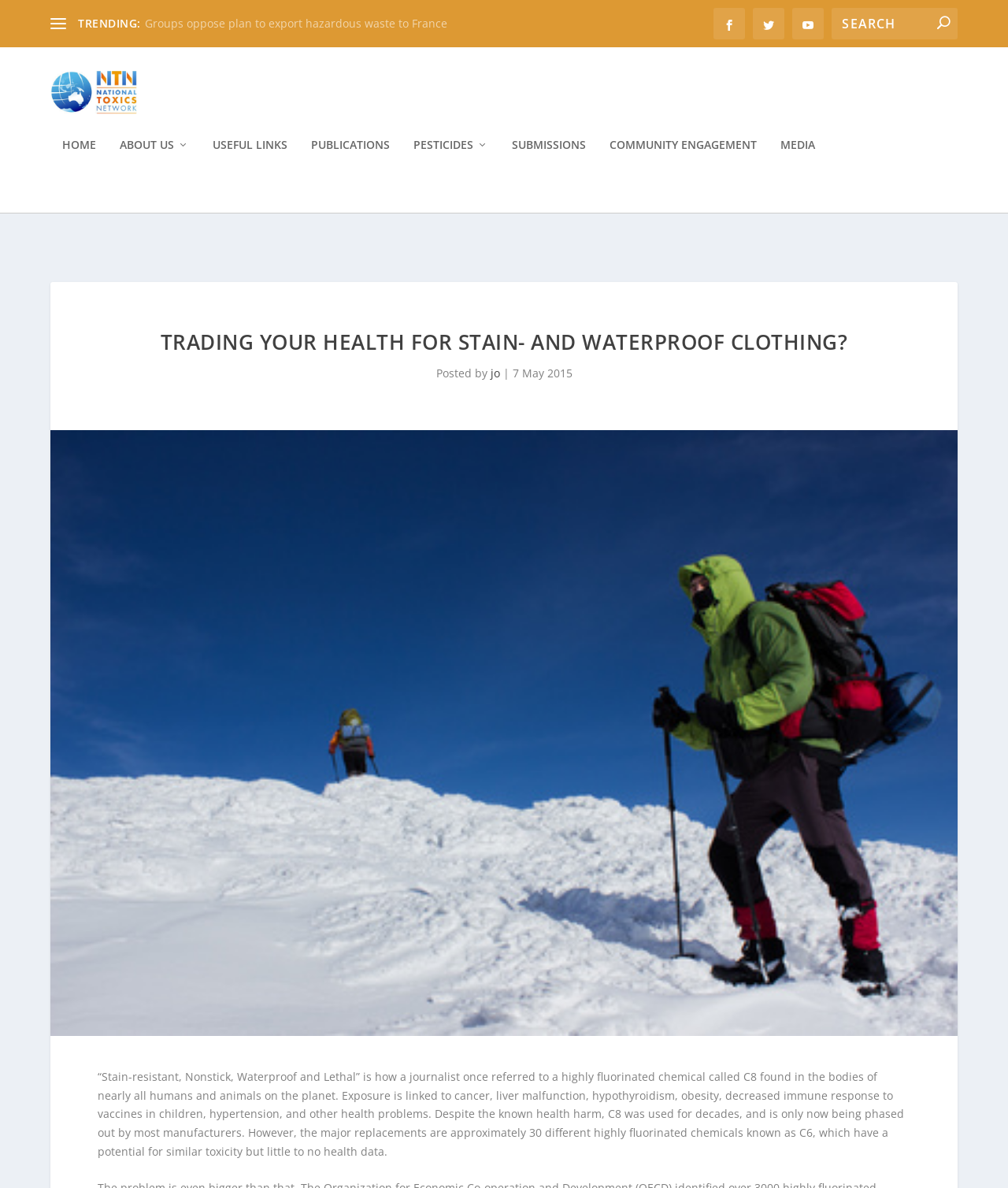Determine the bounding box coordinates of the section to be clicked to follow the instruction: "Search for something". The coordinates should be given as four float numbers between 0 and 1, formatted as [left, top, right, bottom].

[0.825, 0.007, 0.95, 0.033]